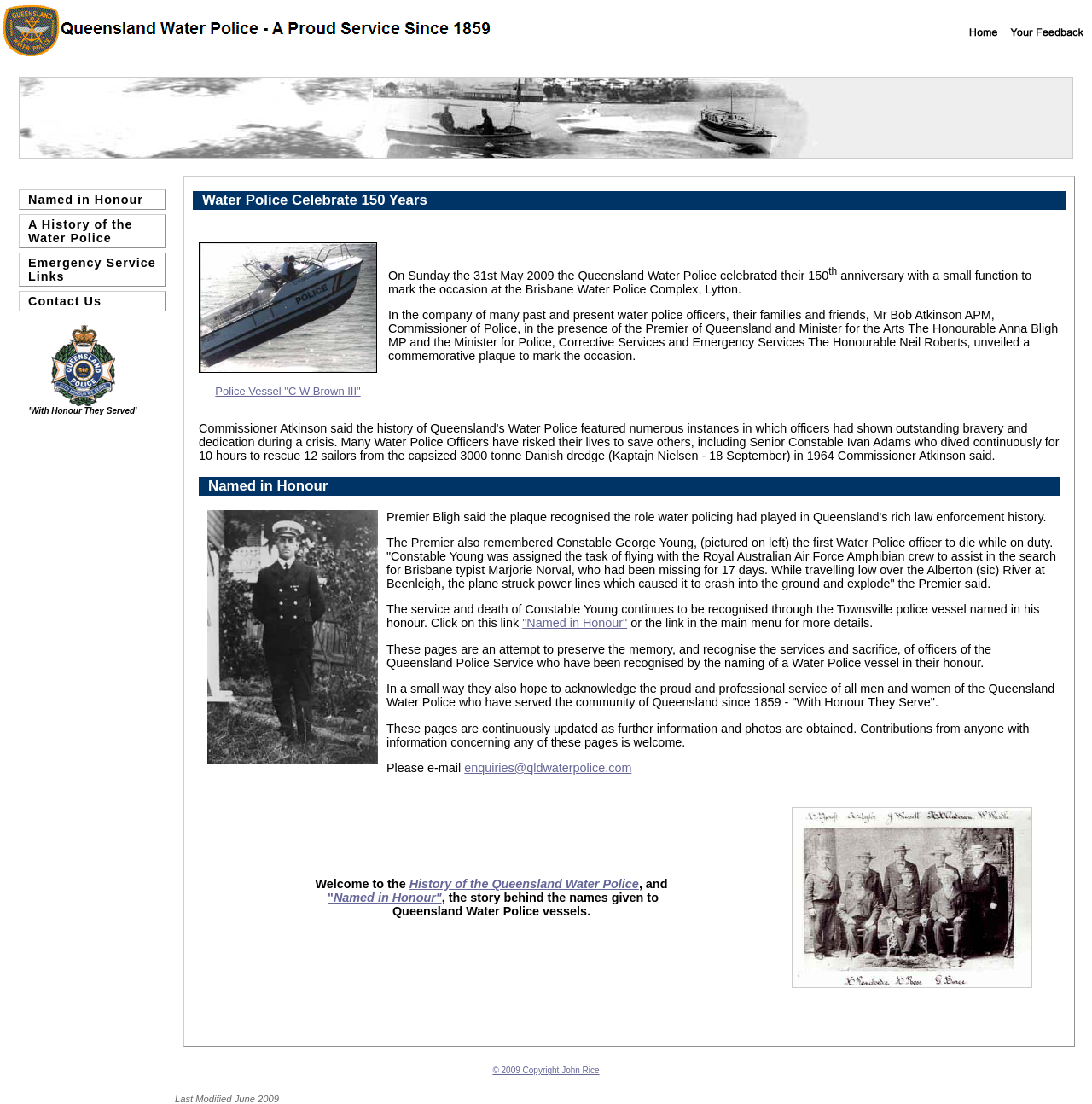Please mark the clickable region by giving the bounding box coordinates needed to complete this instruction: "Check the copyright information".

[0.451, 0.965, 0.549, 0.974]